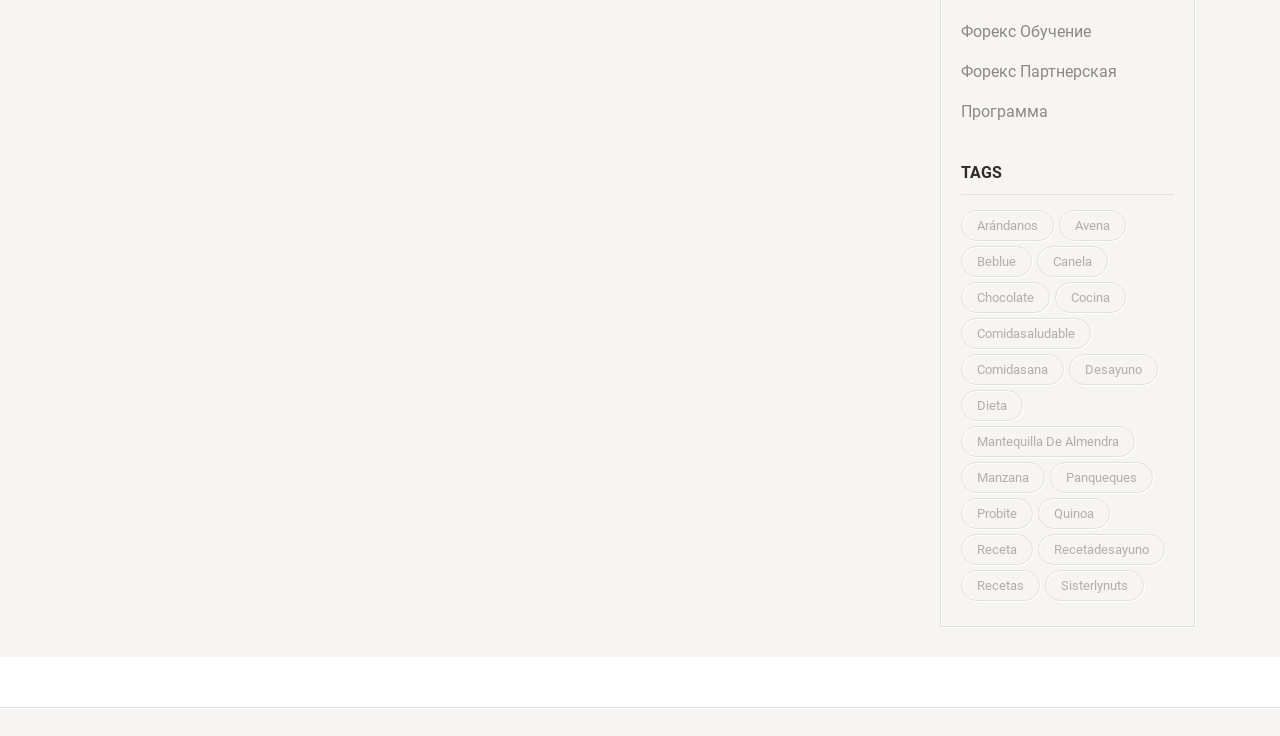What is the tag above 'quinoa'?
Please answer the question with a detailed and comprehensive explanation.

The tag above 'quinoa' is 'probite' which is a link element with the StaticText 'Probite' inside it, located above the 'quinoa' tag.